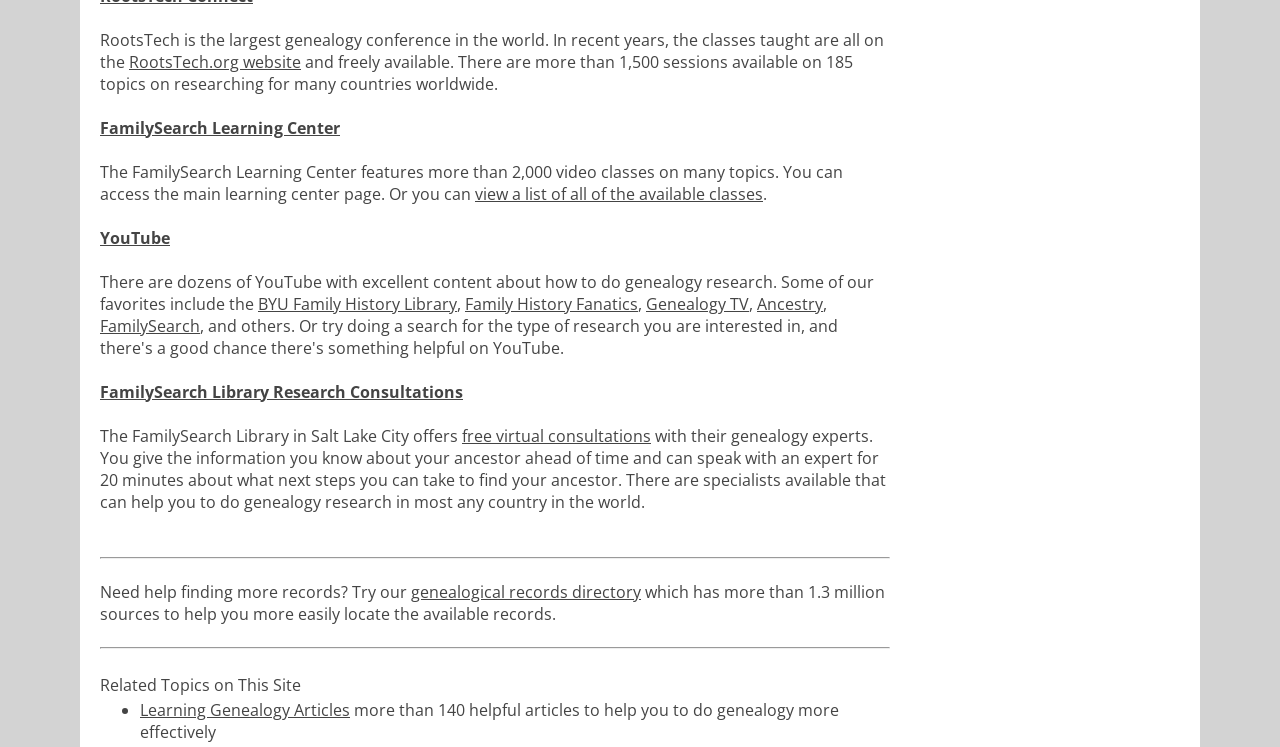Locate the bounding box for the described UI element: "RootsTech.org website". Ensure the coordinates are four float numbers between 0 and 1, formatted as [left, top, right, bottom].

[0.101, 0.068, 0.235, 0.097]